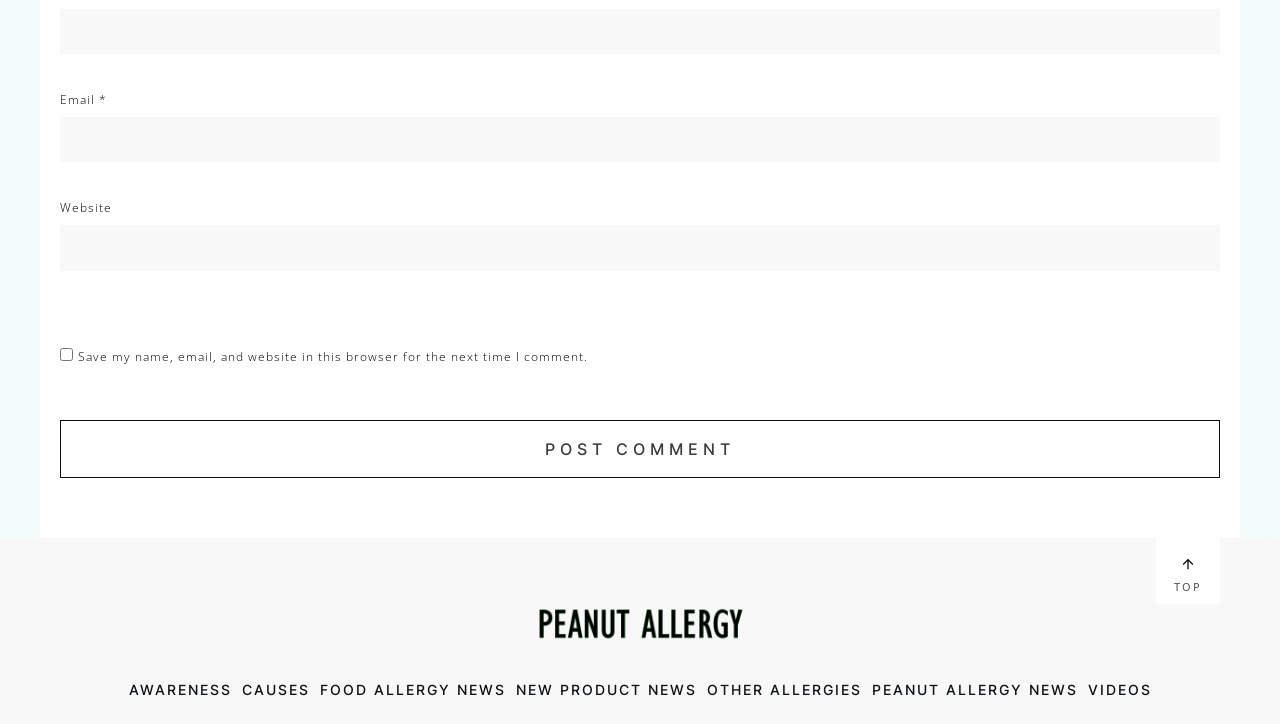Pinpoint the bounding box coordinates for the area that should be clicked to perform the following instruction: "Read about profitable farming farm business planning".

None